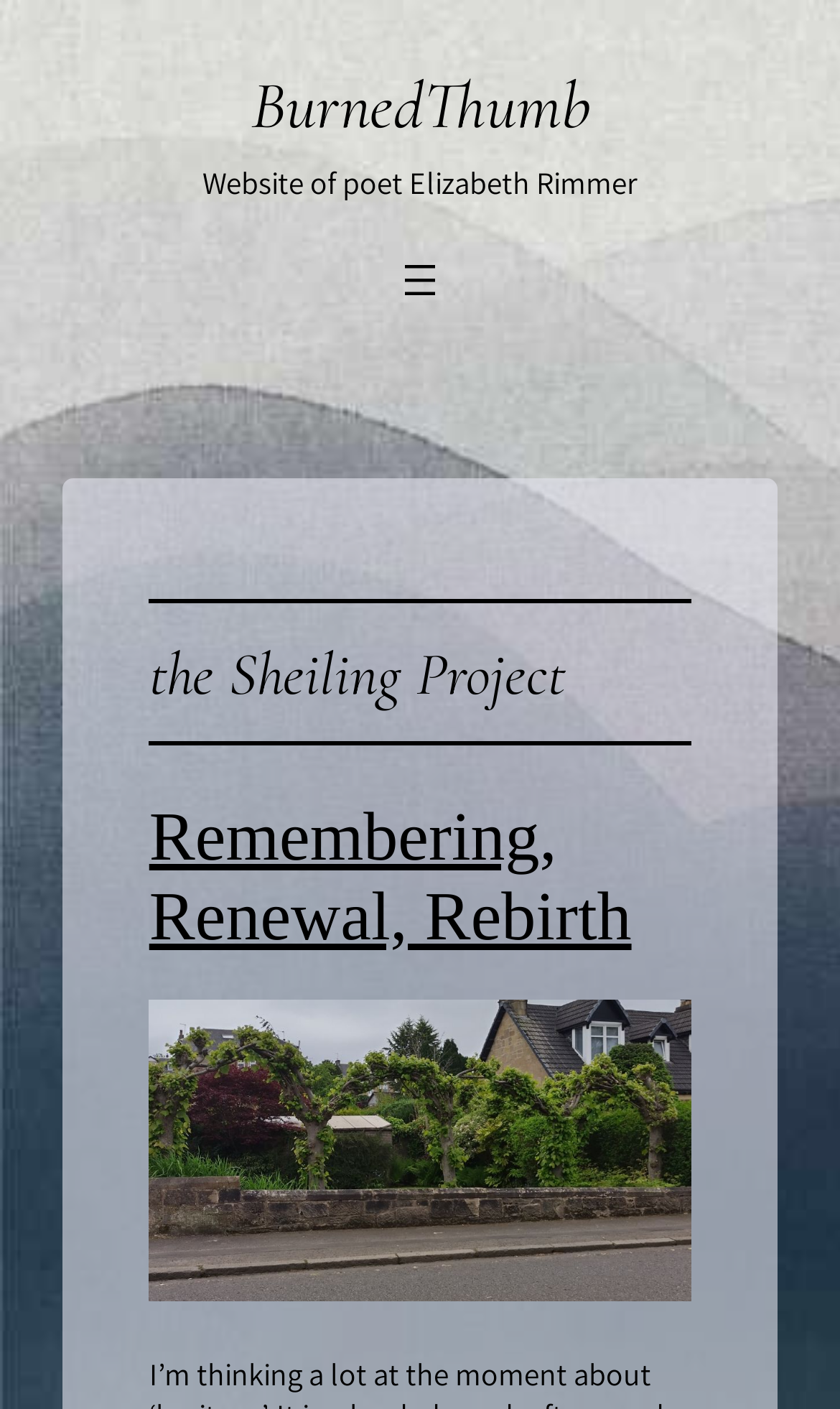Find the UI element described as: "Remembering, Renewal, Rebirth" and predict its bounding box coordinates. Ensure the coordinates are four float numbers between 0 and 1, [left, top, right, bottom].

[0.178, 0.566, 0.822, 0.679]